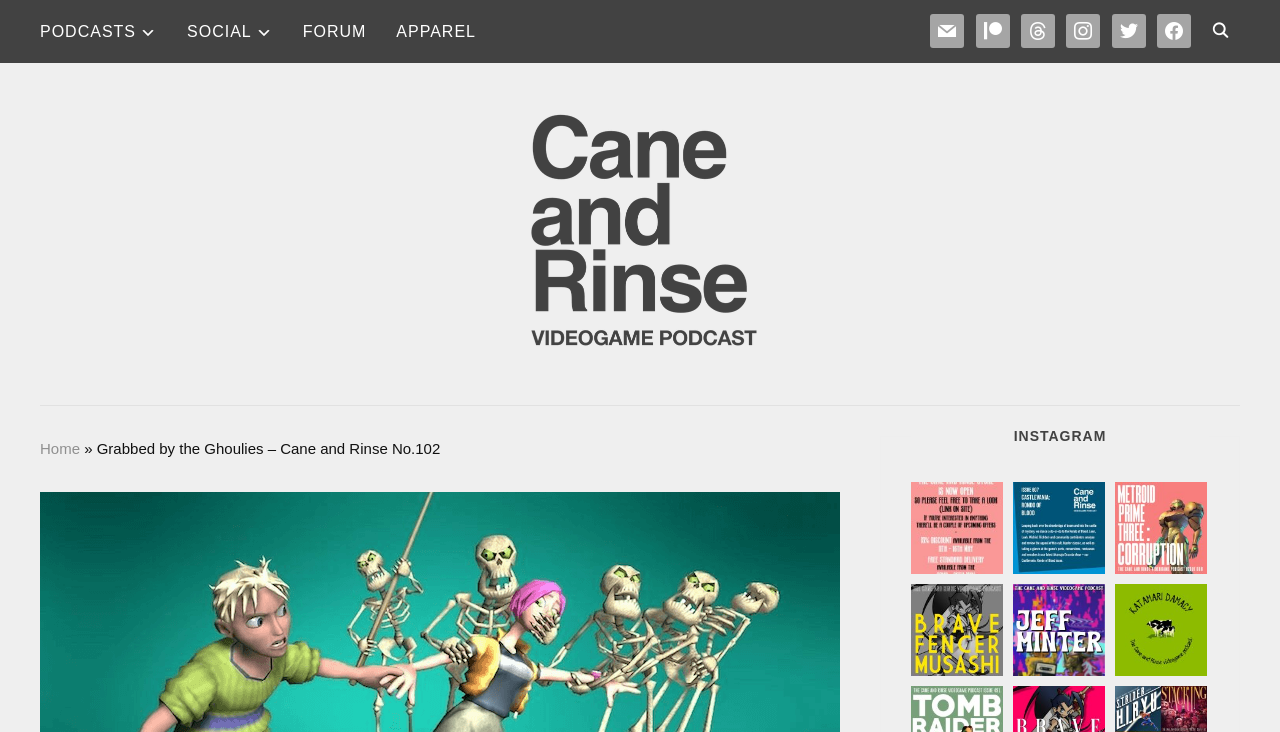Please identify the bounding box coordinates of the area I need to click to accomplish the following instruction: "Visit the 'Cane and Rinse' homepage".

[0.395, 0.149, 0.605, 0.175]